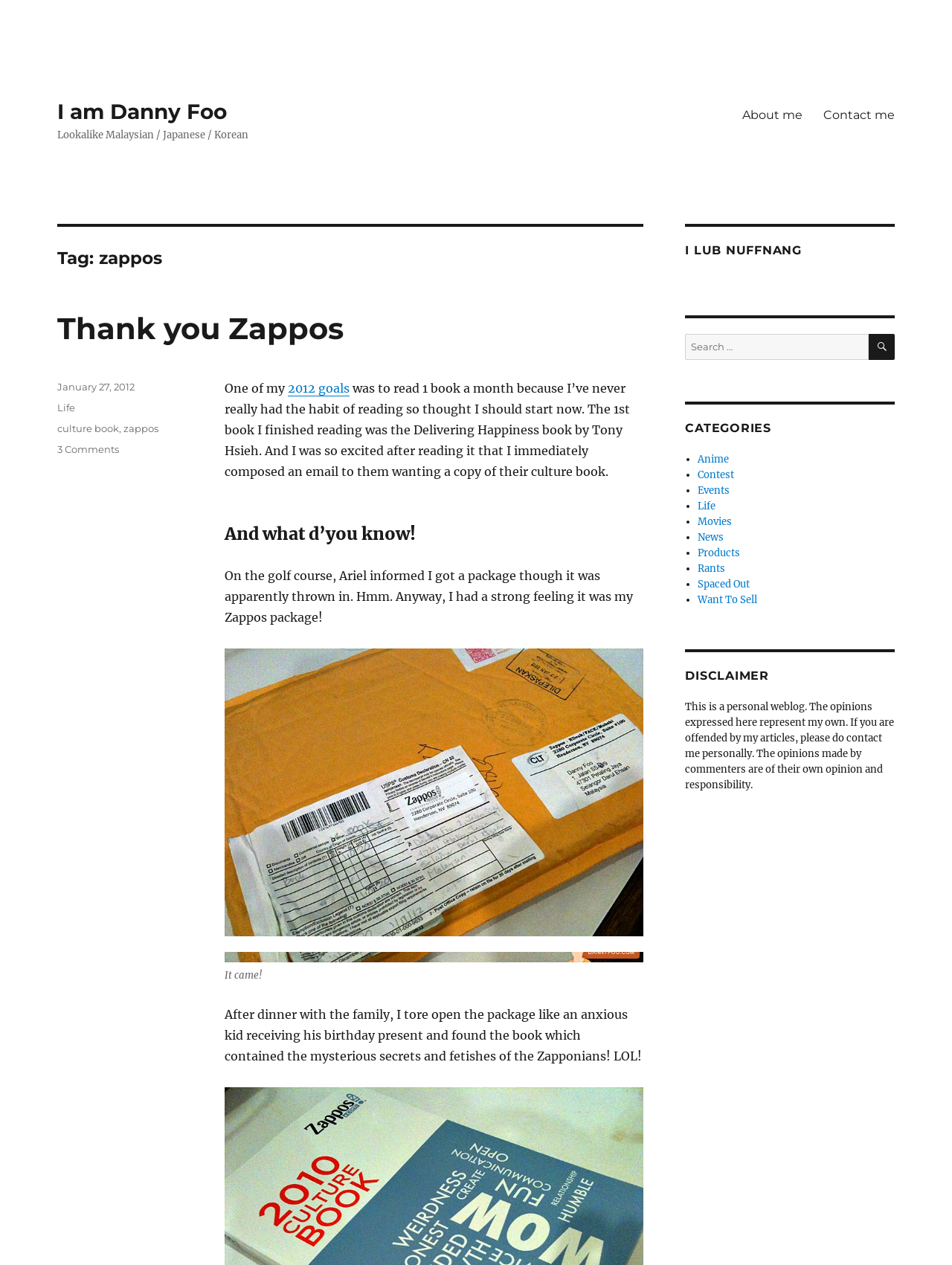Pinpoint the bounding box coordinates of the area that must be clicked to complete this instruction: "Read the 'Thank you Zappos' post".

[0.06, 0.245, 0.676, 0.274]